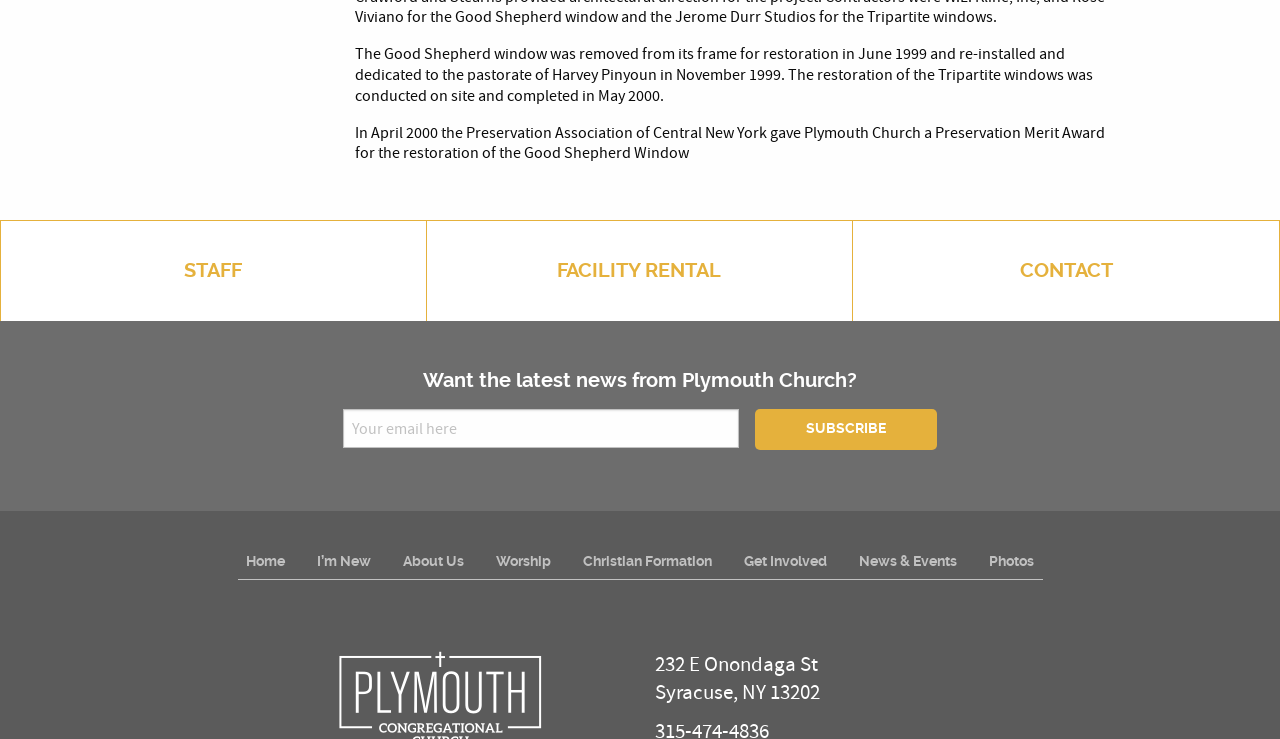What award did Plymouth Church receive in 2000?
Please answer the question as detailed as possible.

I found the answer by reading the static text element that mentions the award, which states that Plymouth Church received the Preservation Merit Award from the Preservation Association of Central New York in April 2000.